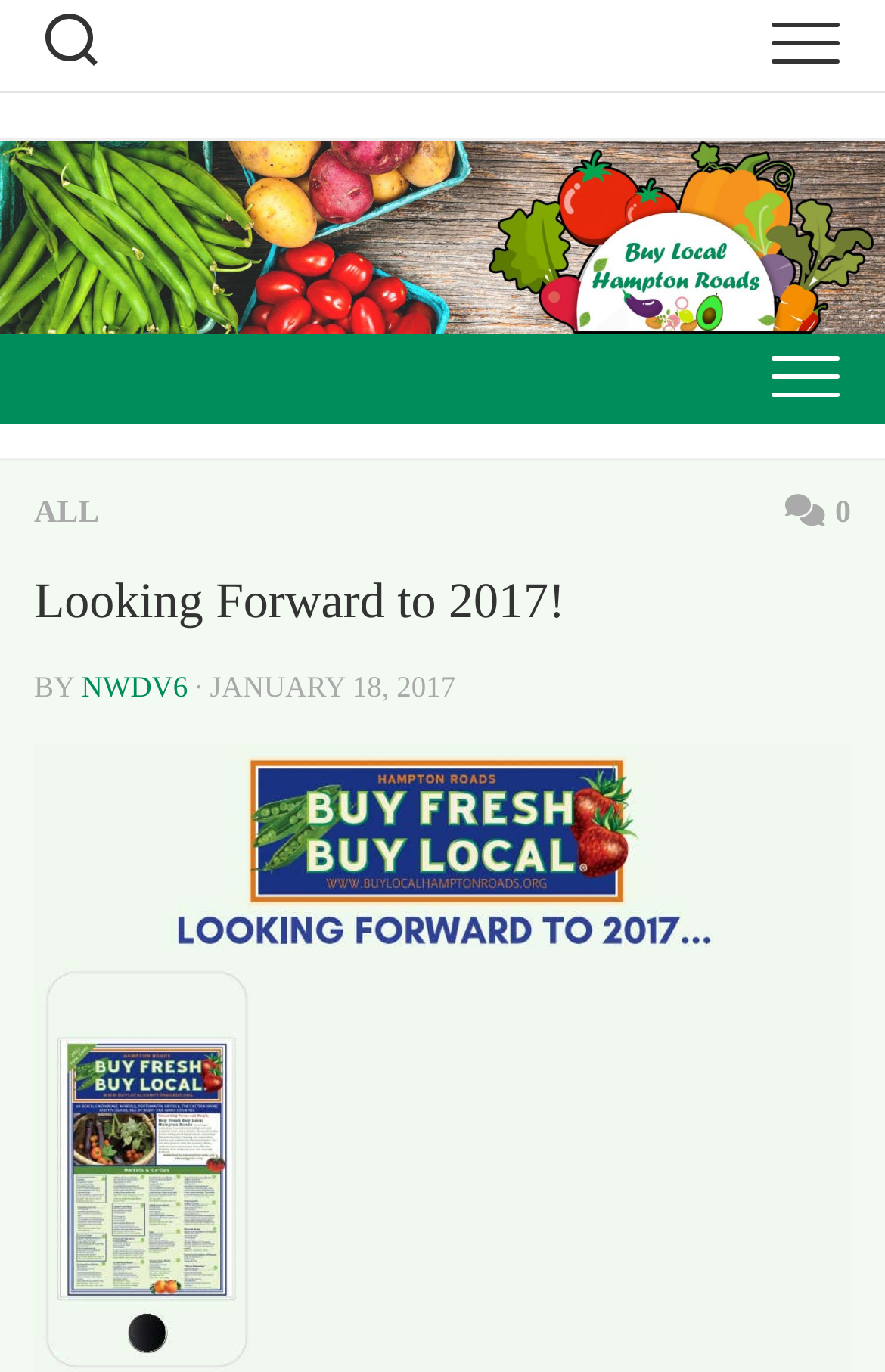Locate and extract the headline of this webpage.

Looking Forward to 2017!